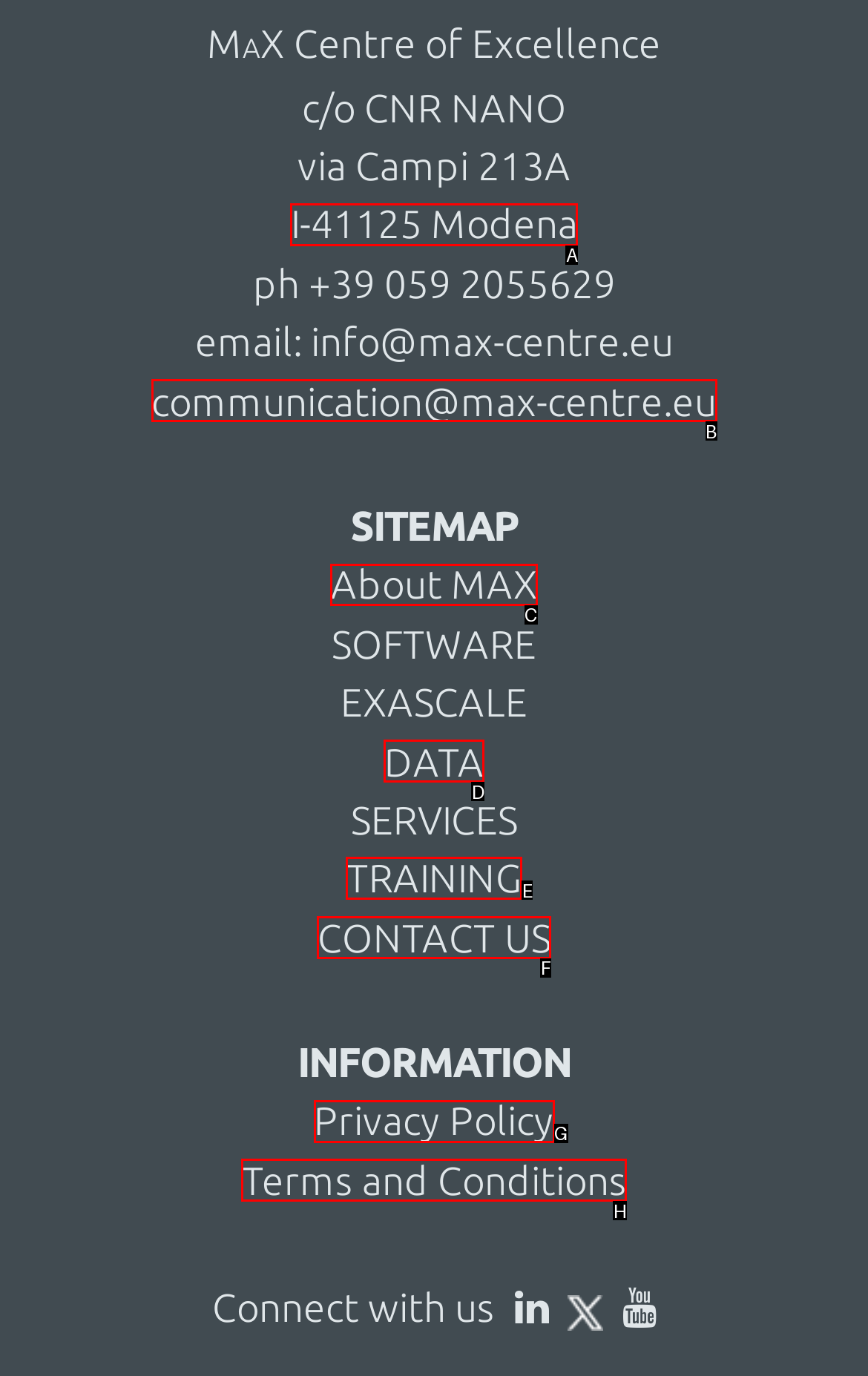Find the correct option to complete this instruction: Read news. Reply with the corresponding letter.

None